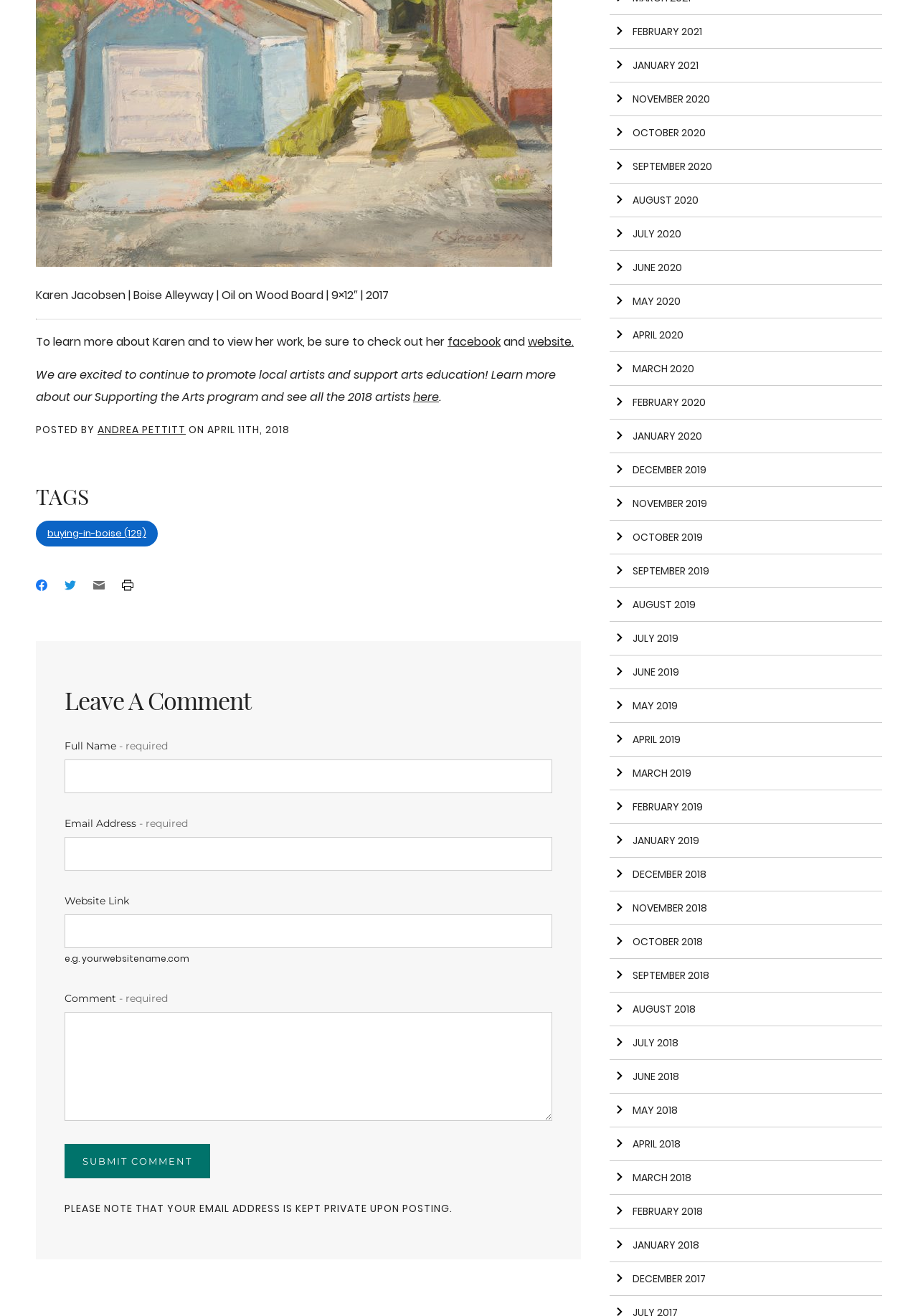How many months are listed in the webpage's archive?
Examine the image closely and answer the question with as much detail as possible.

The webpage lists 24 months in its archive, from April 2018 to January 2021, and from December 2019 to September 2019.